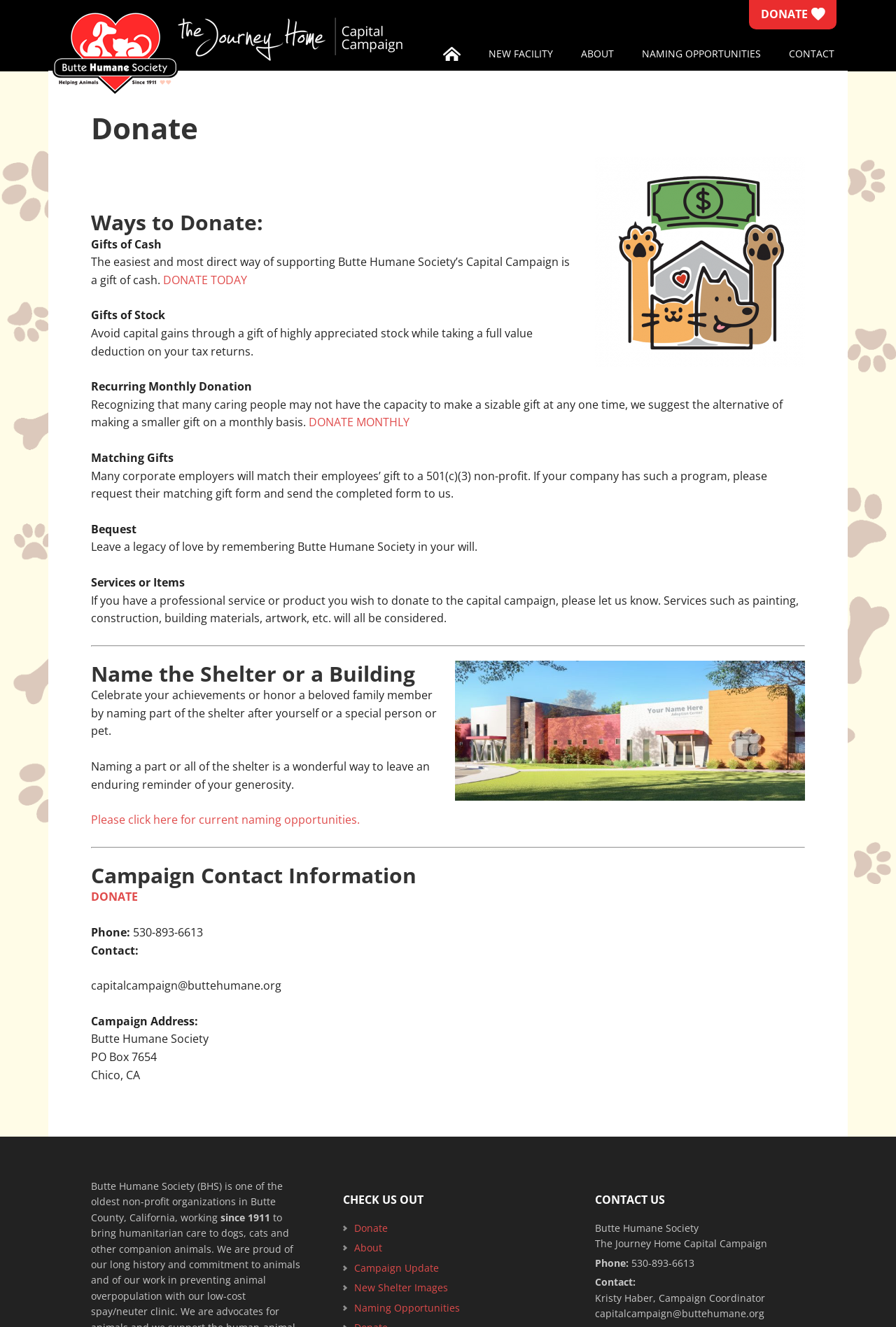Mark the bounding box of the element that matches the following description: "New Shelter Images".

[0.395, 0.965, 0.5, 0.975]